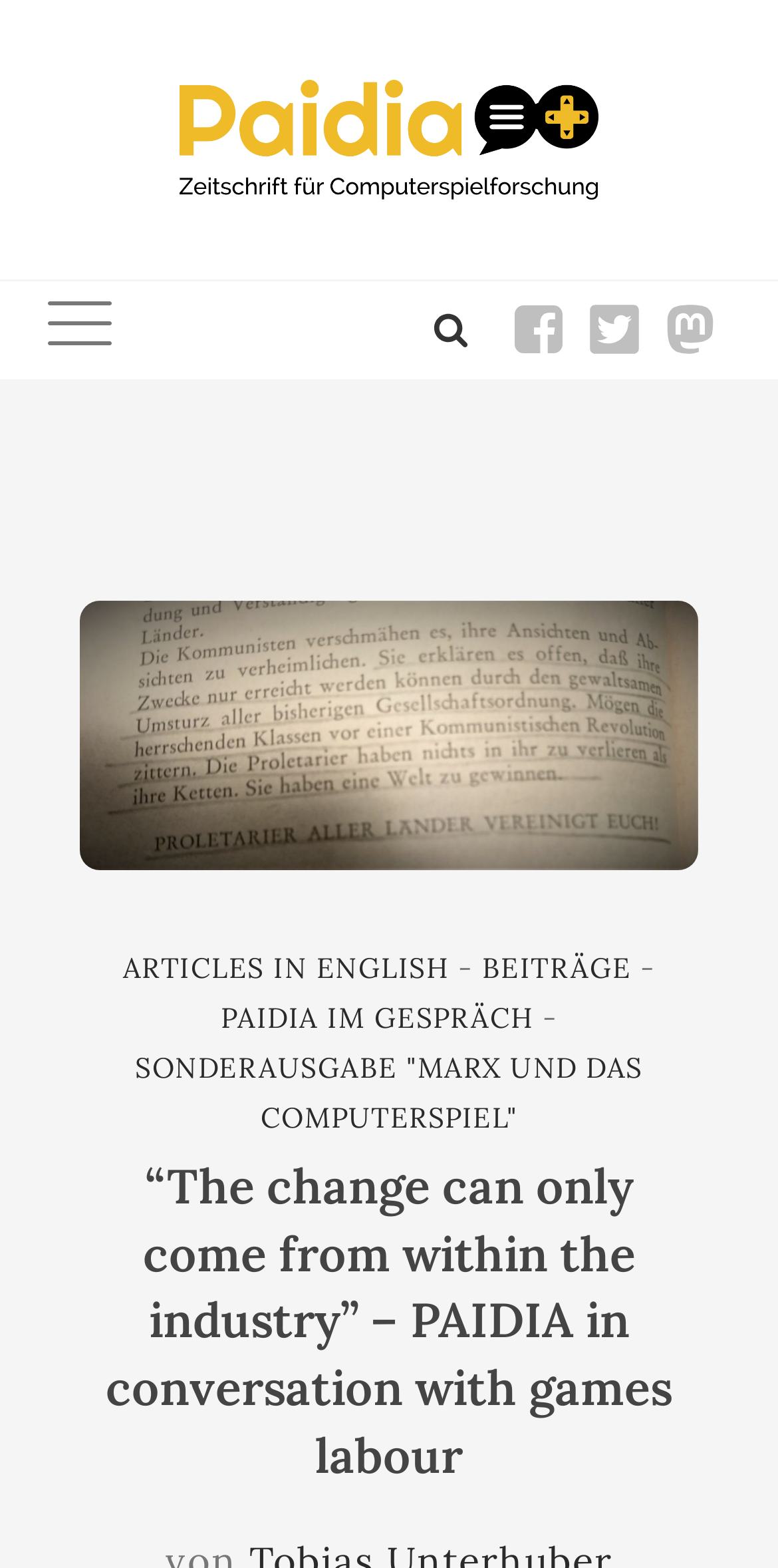Respond to the following question with a brief word or phrase:
What is the text of the first link?

ARTICLES IN ENGLISH